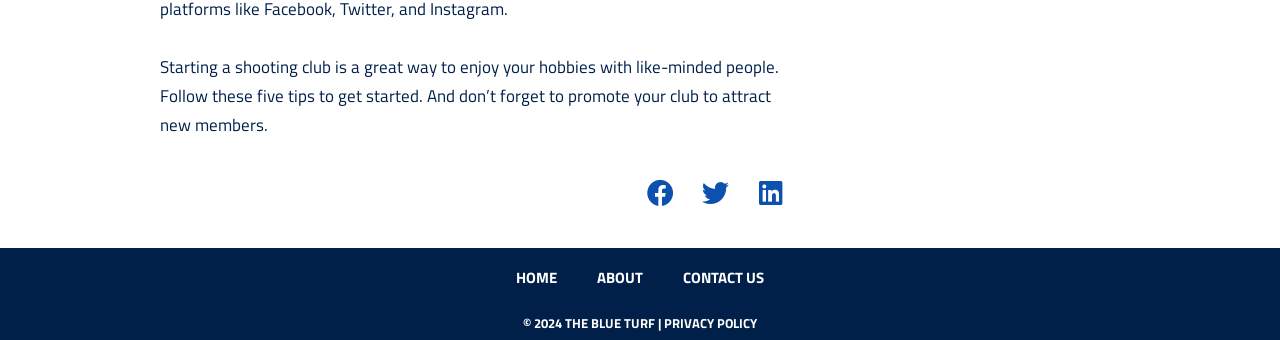What is the purpose of starting a shooting club?
Based on the image, provide your answer in one word or phrase.

Enjoy hobby with like-minded people